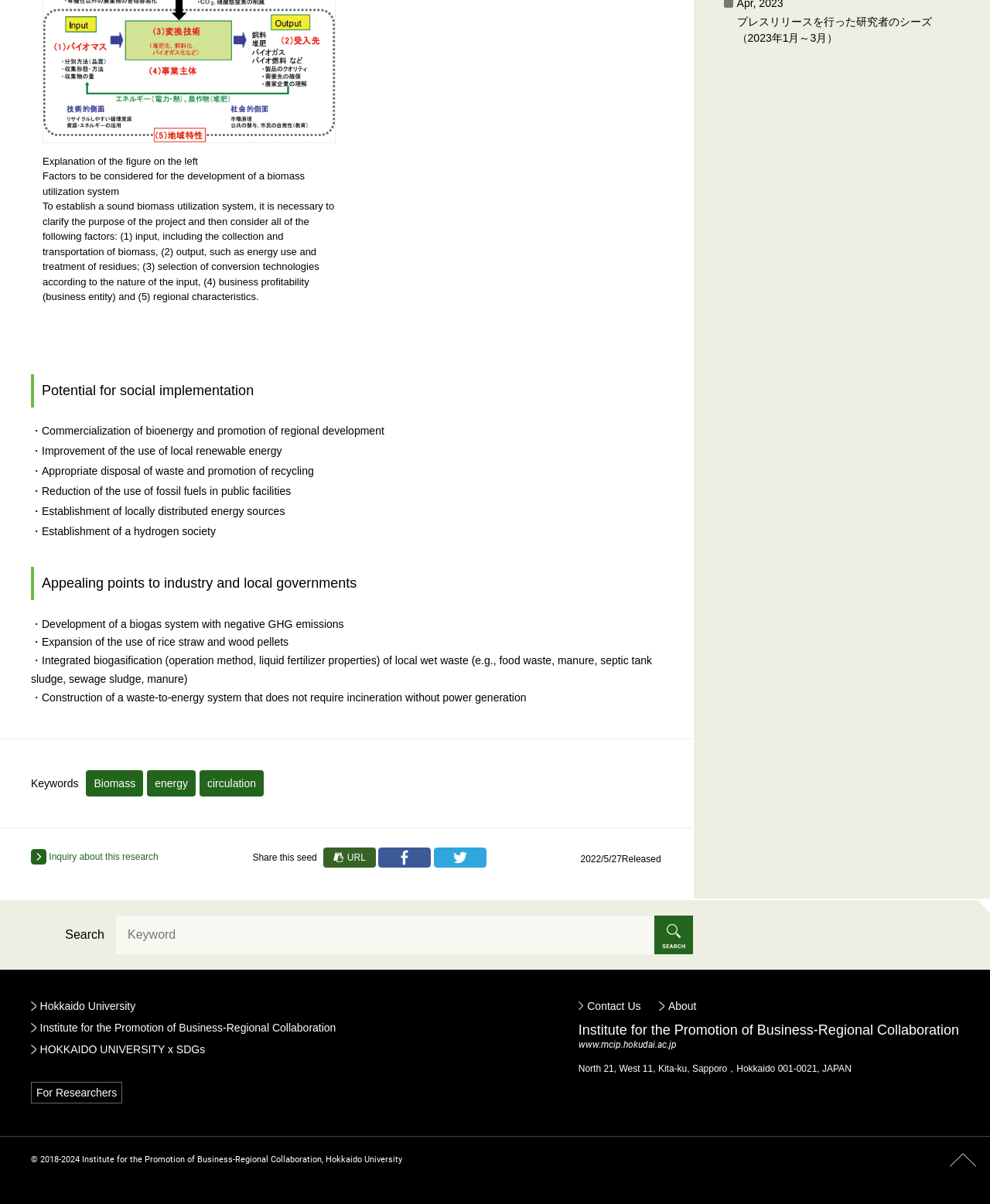Could you specify the bounding box coordinates for the clickable section to complete the following instruction: "Read about awards"?

None